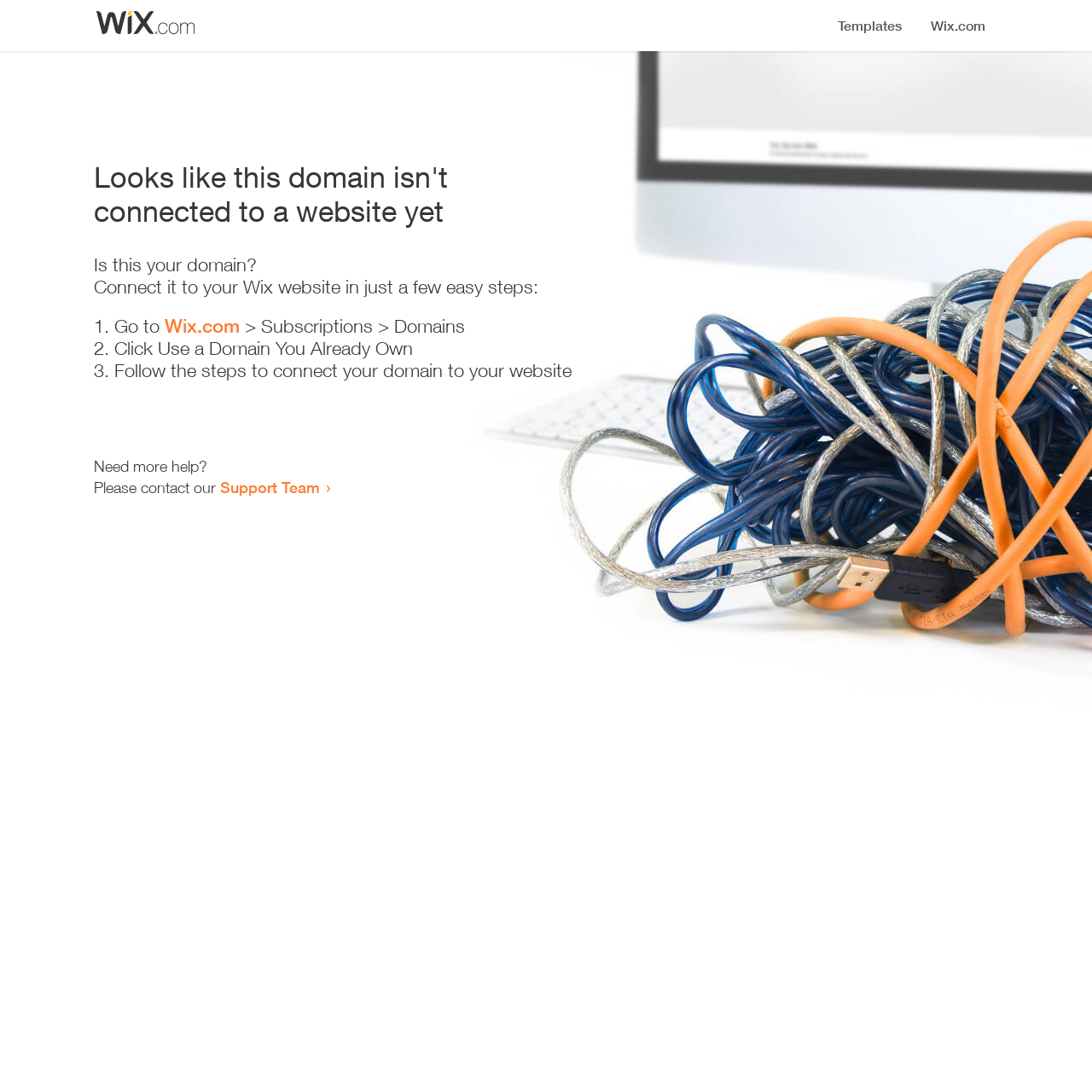What is the text of the webpage's headline?

Looks like this domain isn't
connected to a website yet